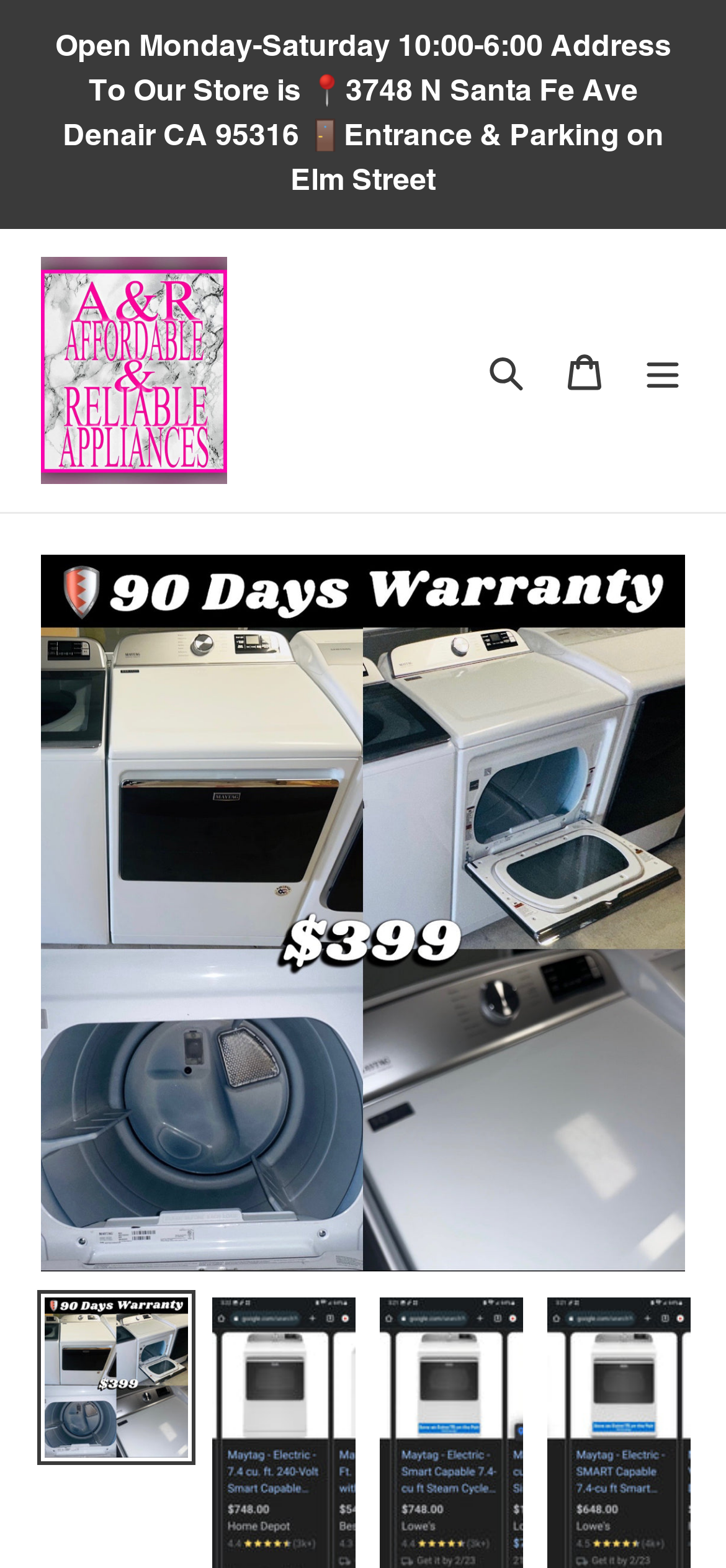Given the description: "aria-describedby="a11y-external-message"", determine the bounding box coordinates of the UI element. The coordinates should be formatted as four float numbers between 0 and 1, [left, top, right, bottom].

[0.051, 0.823, 0.269, 0.934]